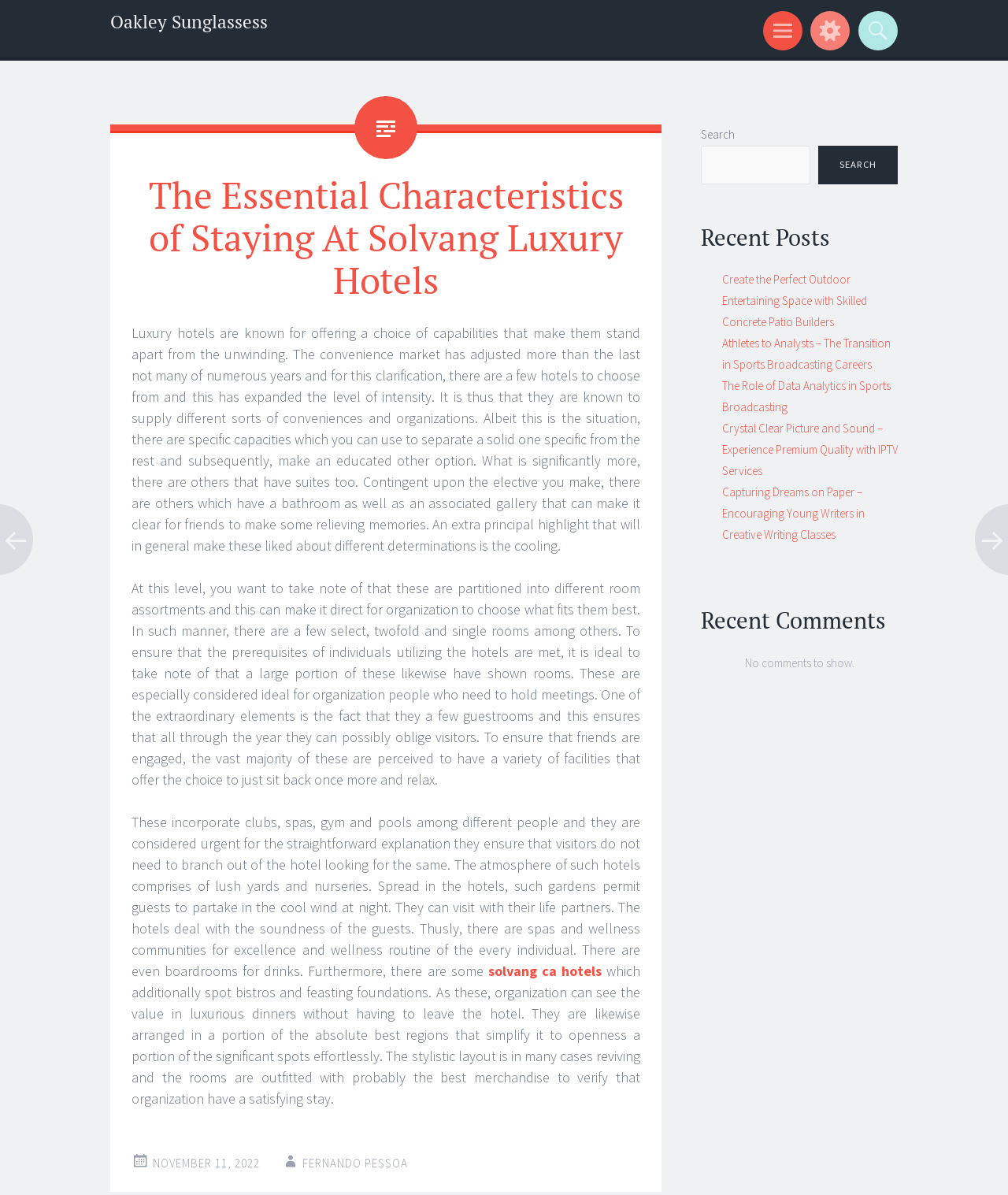Find the bounding box coordinates of the clickable area required to complete the following action: "View article about Oakley Sunglassess".

[0.109, 0.008, 0.266, 0.028]